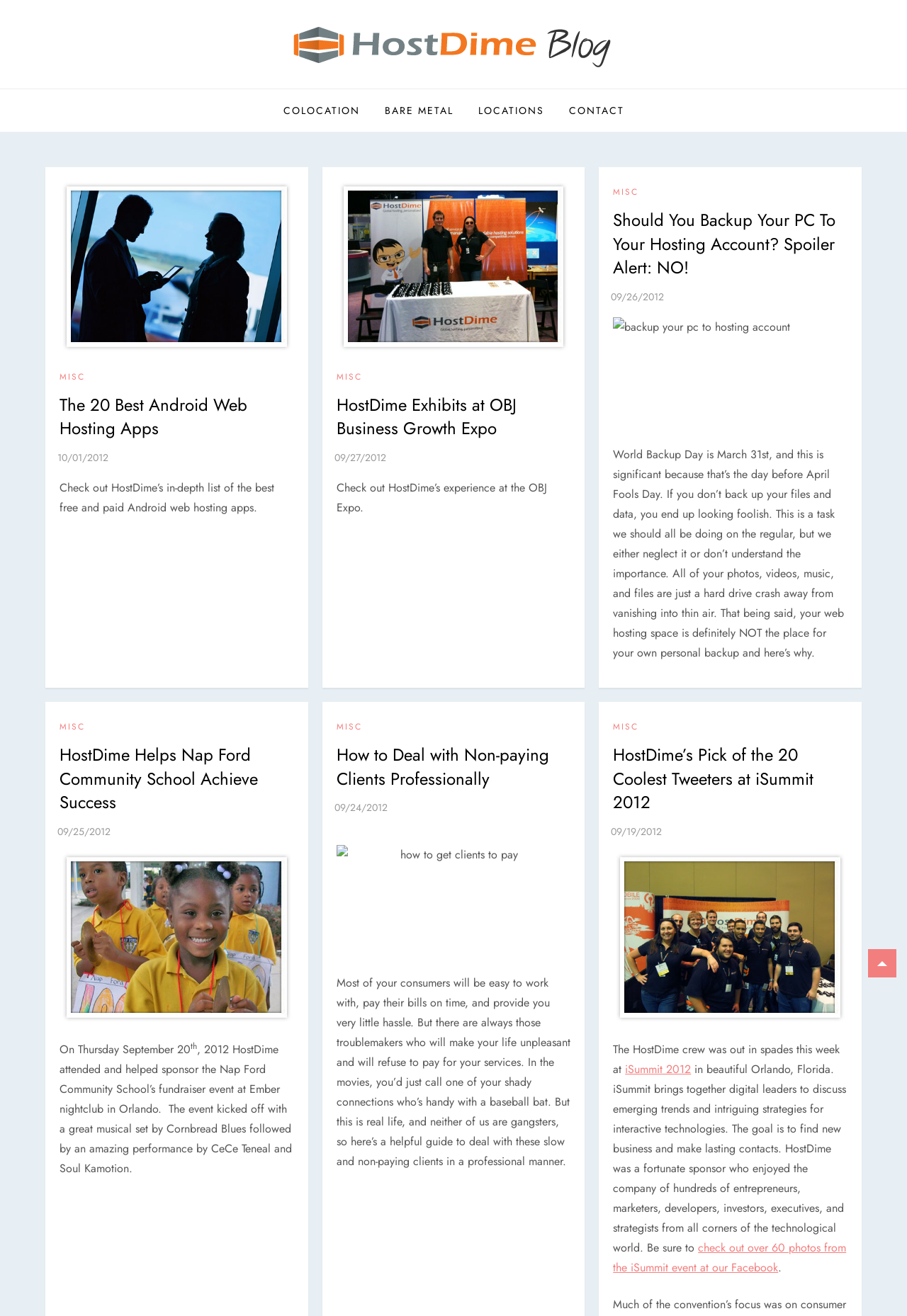Generate the text content of the main heading of the webpage.

HostDime's Data Center Blog